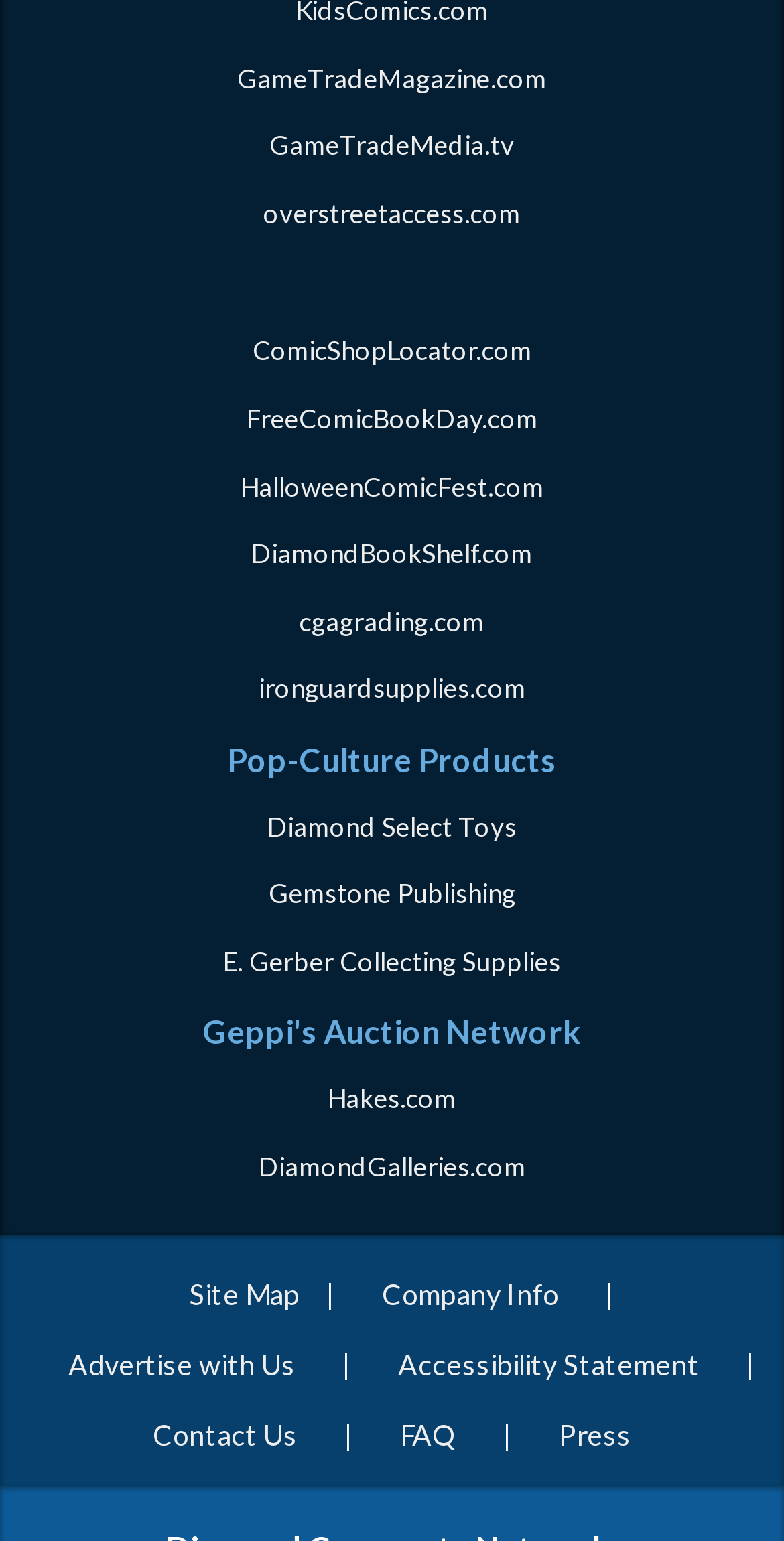Determine the bounding box of the UI element mentioned here: "Advertise with Us". The coordinates must be in the format [left, top, right, bottom] with values ranging from 0 to 1.

[0.062, 0.86, 0.403, 0.906]